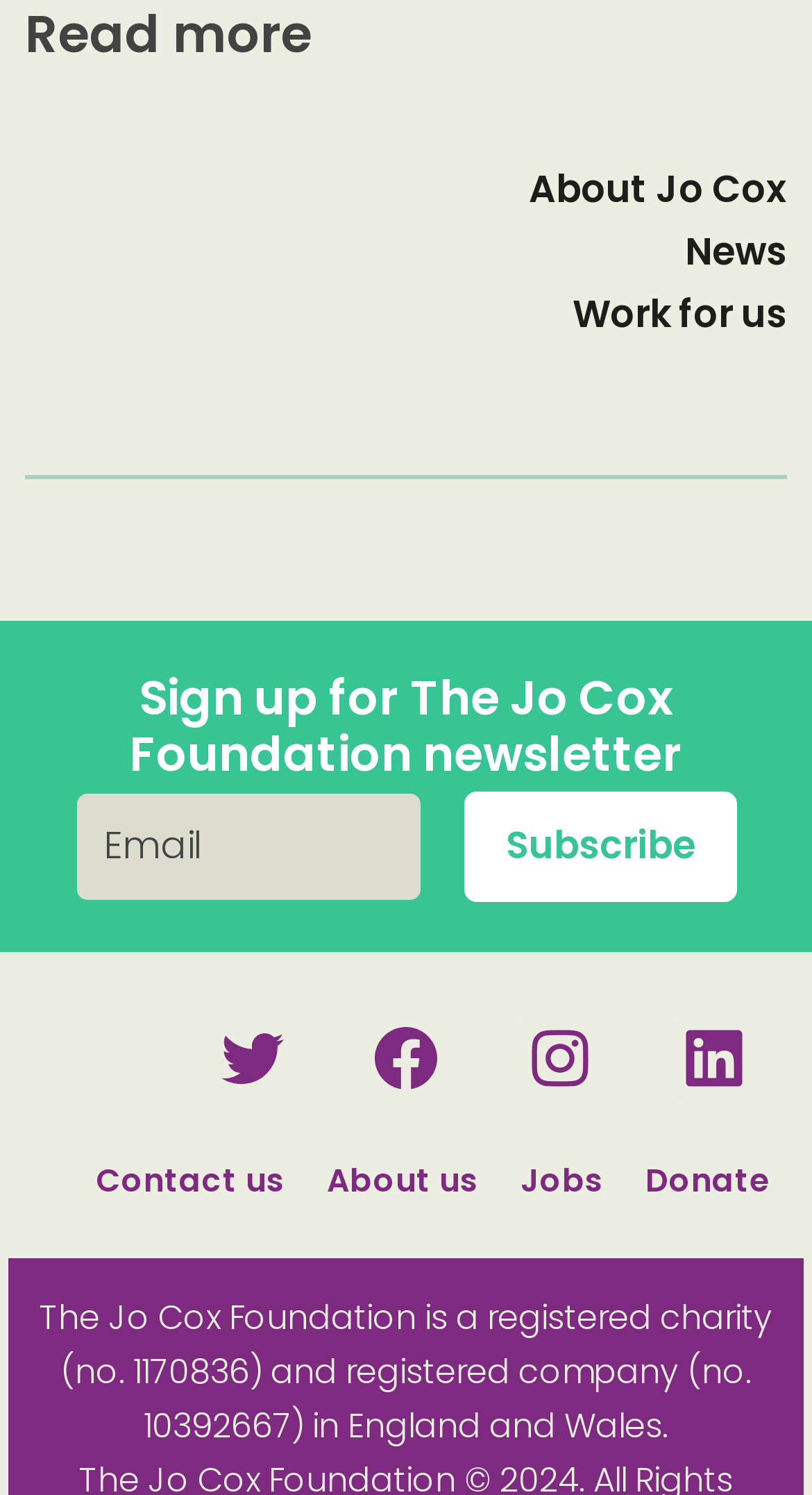Given the element description: "Donate", predict the bounding box coordinates of this UI element. The coordinates must be four float numbers between 0 and 1, given as [left, top, right, bottom].

[0.795, 0.775, 0.949, 0.804]